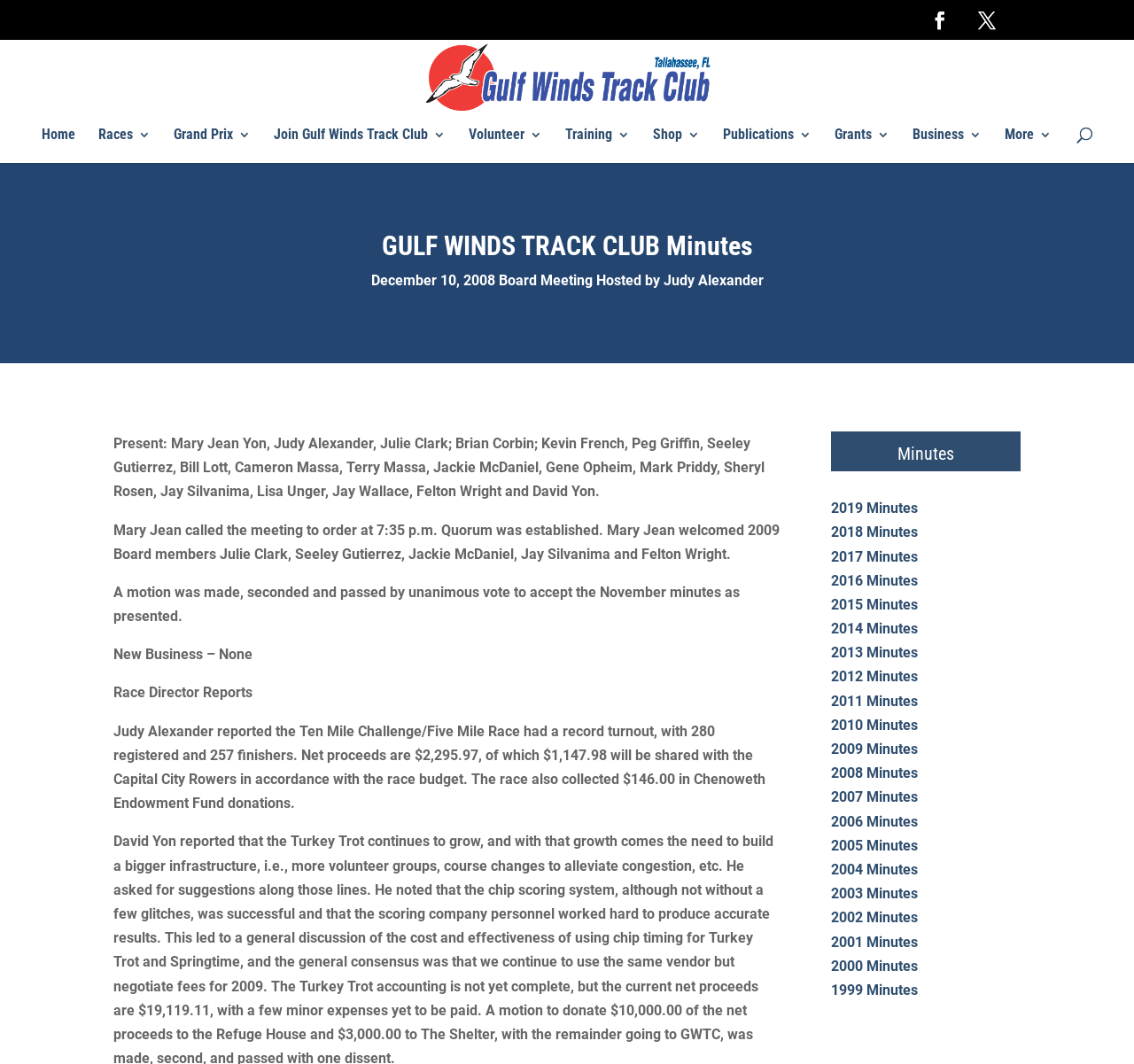Specify the bounding box coordinates of the area that needs to be clicked to achieve the following instruction: "Click on the 'New Tranlin' link".

None